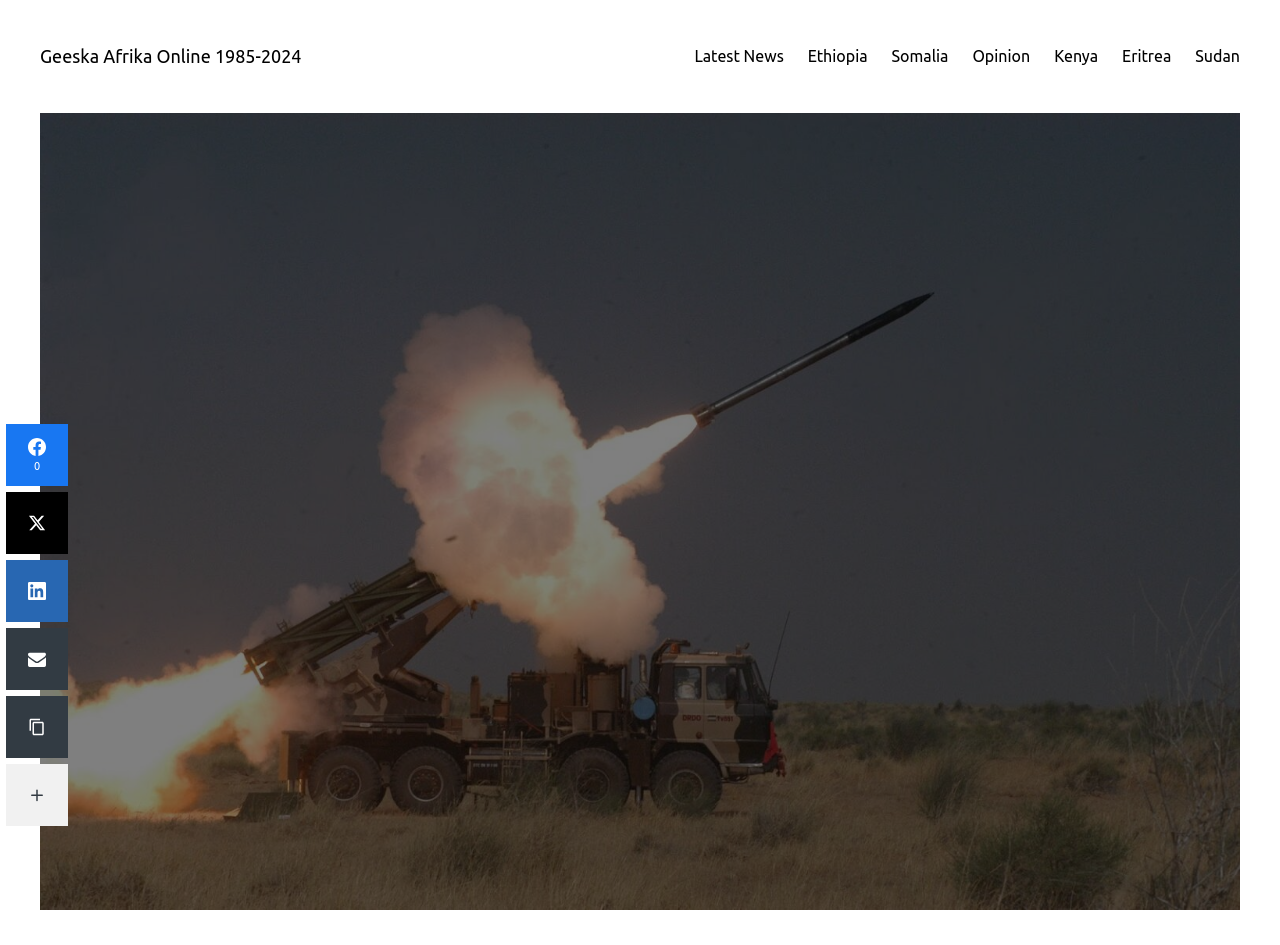Create a detailed narrative describing the layout and content of the webpage.

The webpage appears to be a news article page, with the title "Ethiopia: TPLF launched rockets Again, New Attack" at the top. Below the title, there are several links to other news categories, including "Latest News", "Ethiopia", "Somalia", "Opinion", "Kenya", "Eritrea", and "Sudan", arranged horizontally across the page.

On the left side of the page, there is a figure containing an image related to the article, specifically about TPLF rockets, which takes up most of the page's height. 

On the top-right corner, there is a link to the website "Geeska Afrika Online 1985-2024". 

On the bottom-left corner, there are several social media links, including Facebook, Twitter, LinkedIn, and Email, as well as a "Copy Link" option, arranged vertically. Next to these links, there is a small image and a "More Networks" text.

The article itself appears to be about forces from Ethiopia's Tigray region firing rockets into the city of Bahir Dar in the neighboring Amhara region, with no reported casualties or damage.